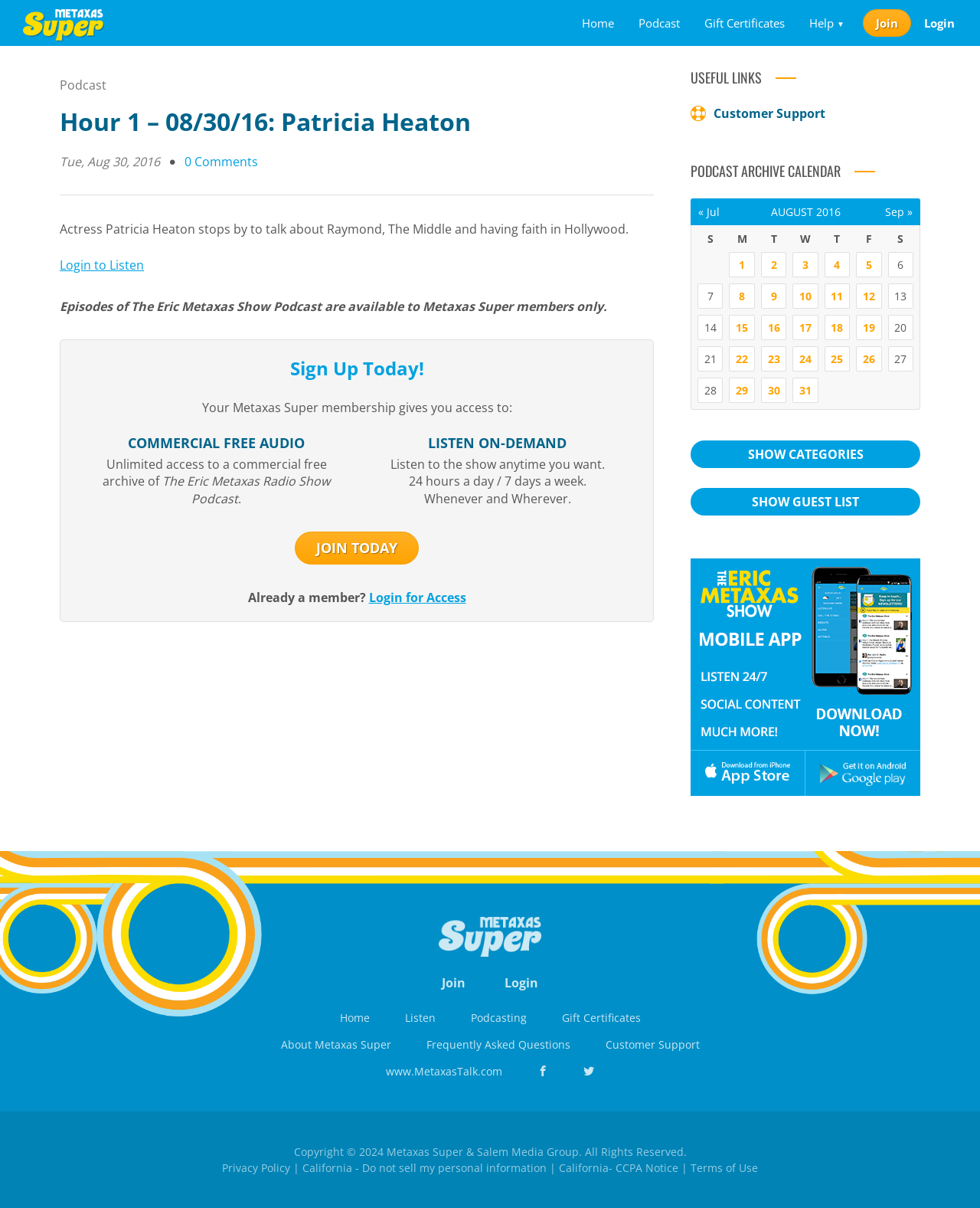What is the purpose of the table in the webpage?
Please provide a comprehensive answer to the question based on the webpage screenshot.

I found the purpose of the table in the webpage by looking at the heading element with the text 'PODCAST ARCHIVE CALENDAR' which is a parent of the table element and describes its purpose.